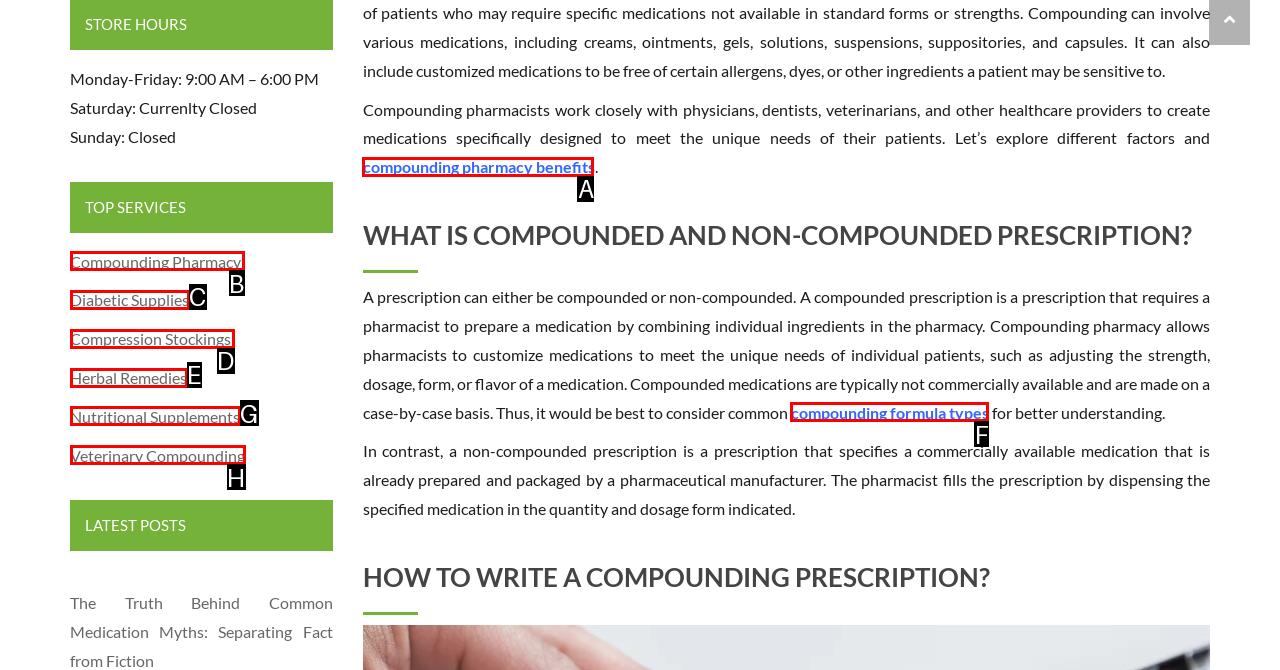Select the letter of the option that should be clicked to achieve the specified task: Learn about compounding pharmacy benefits. Respond with just the letter.

A